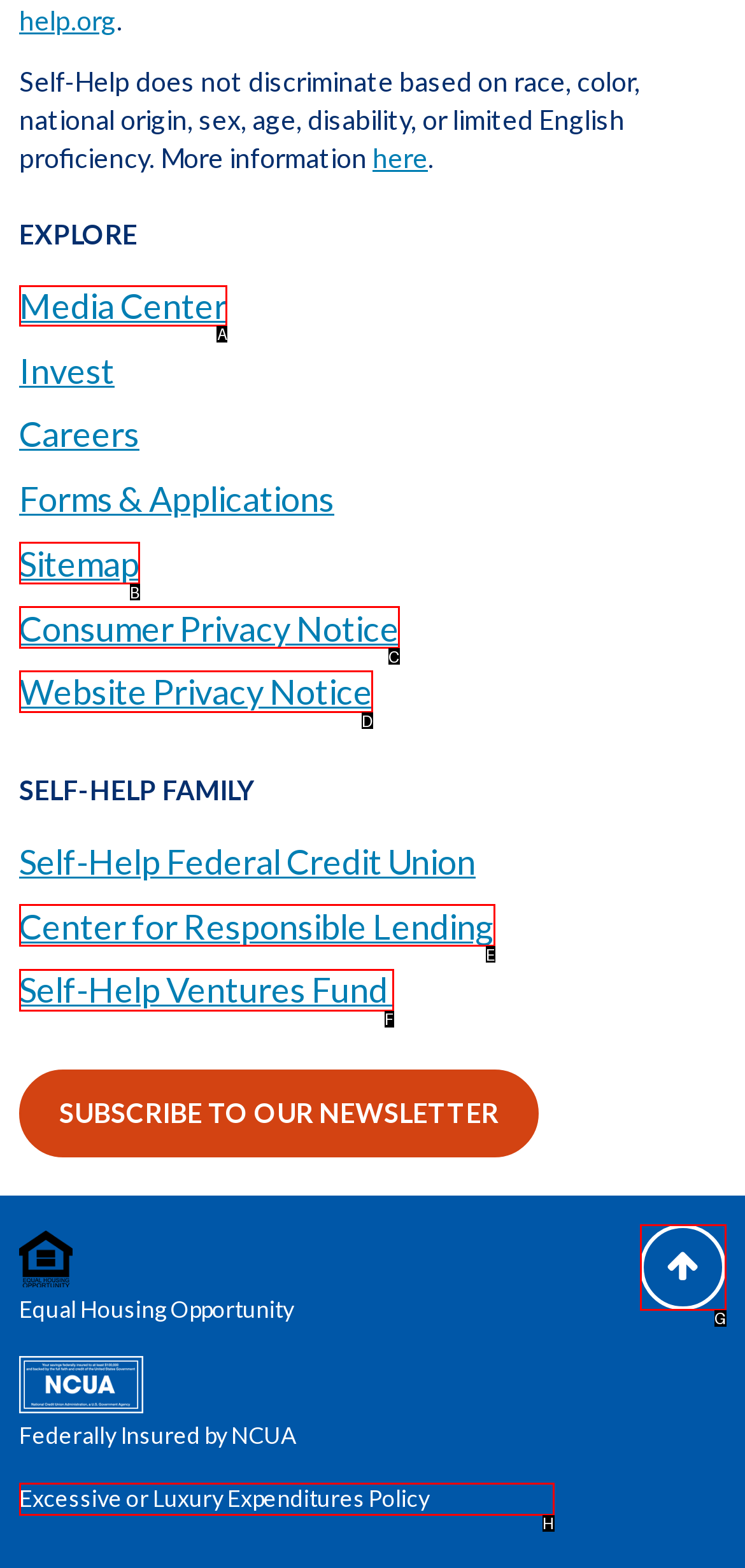Select the appropriate letter to fulfill the given instruction: Visit the Media Center
Provide the letter of the correct option directly.

A